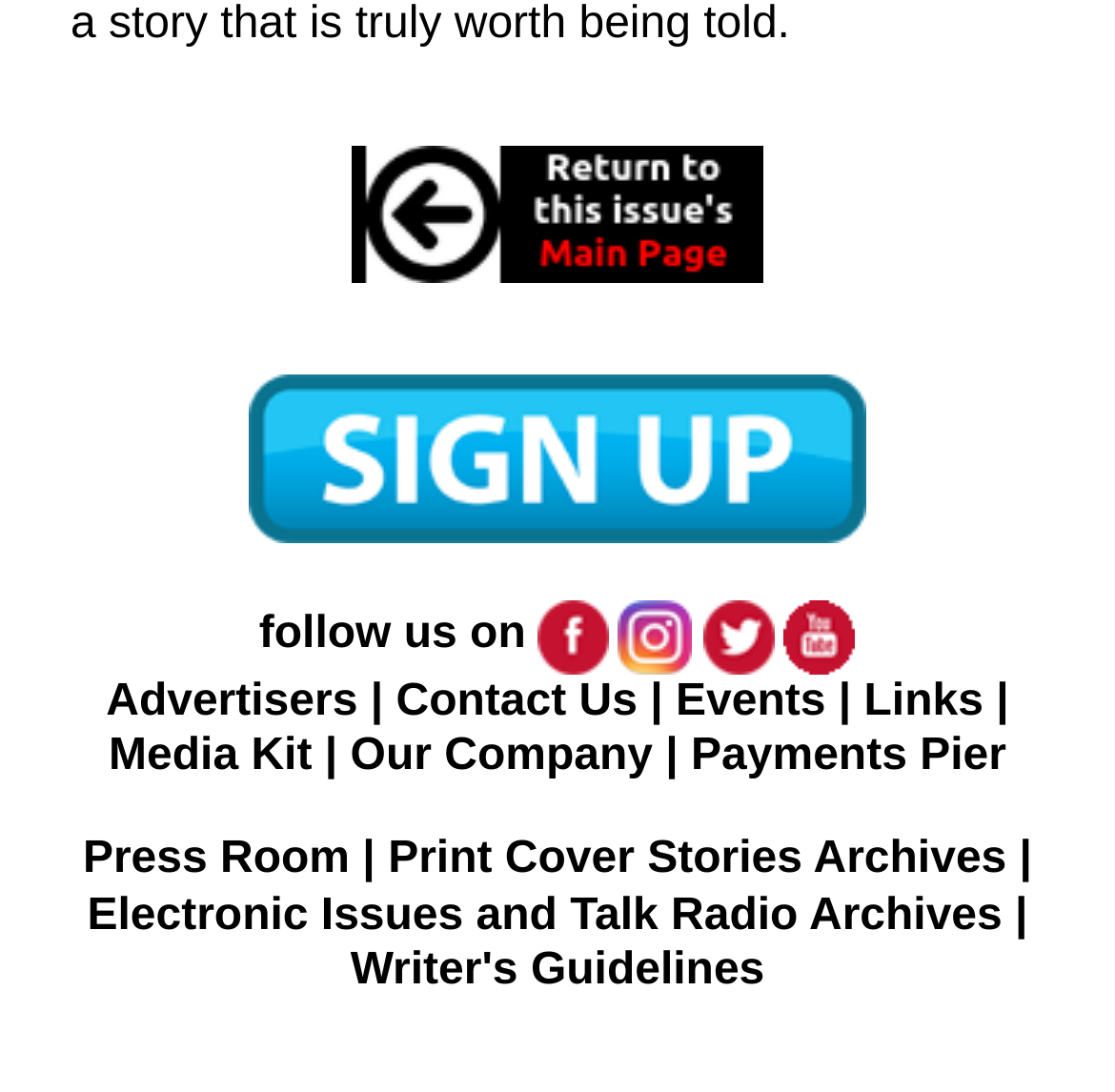Determine the bounding box coordinates of the section to be clicked to follow the instruction: "View Press Room". The coordinates should be given as four float numbers between 0 and 1, formatted as [left, top, right, bottom].

[0.074, 0.764, 0.314, 0.809]